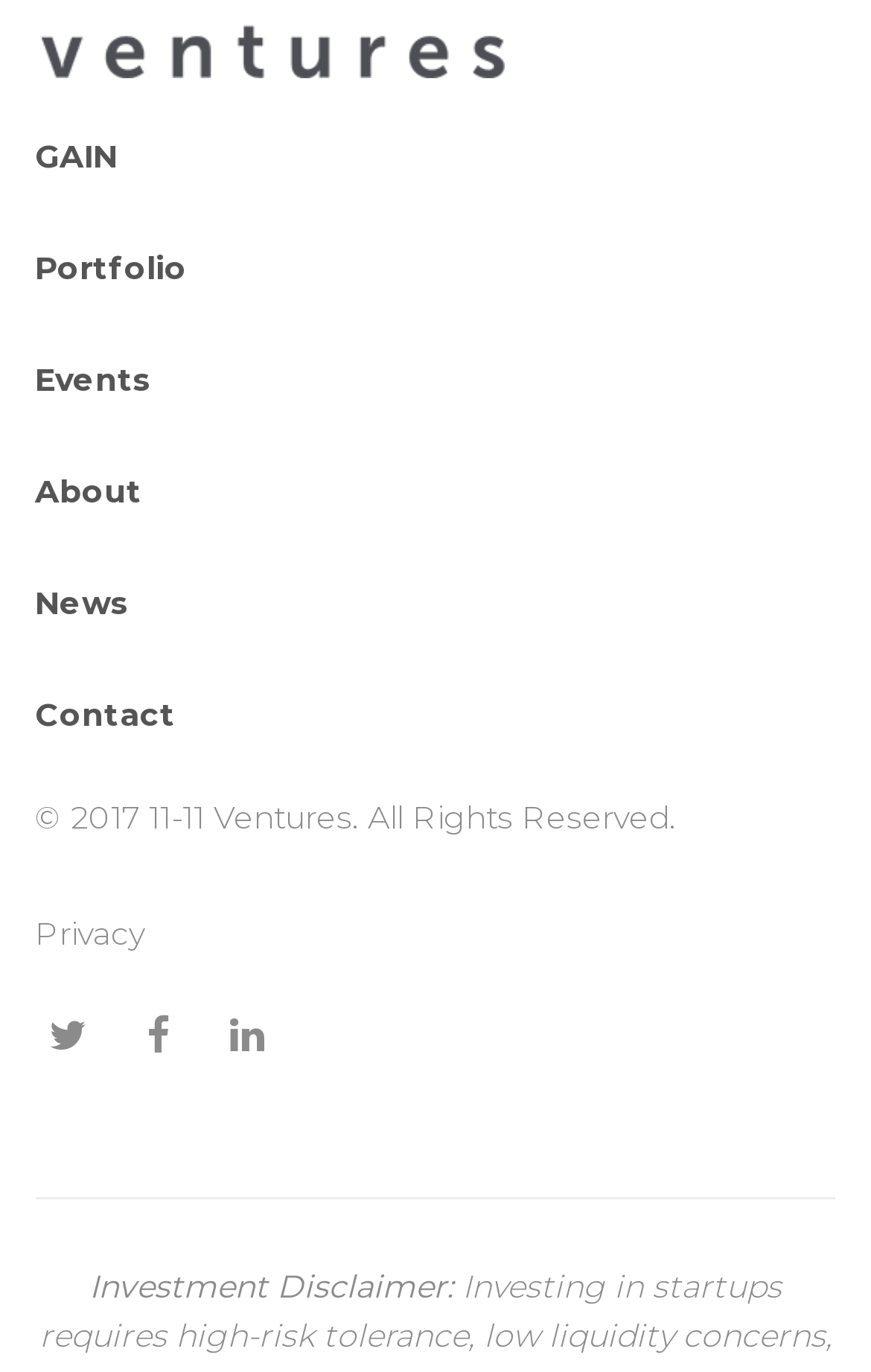What is the disclaimer about?
Make sure to answer the question with a detailed and comprehensive explanation.

The disclaimer is about investment, as mentioned in the static text 'Investment Disclaimer:' located at the bottom of the webpage with a bounding box of [0.103, 0.924, 0.521, 0.953].